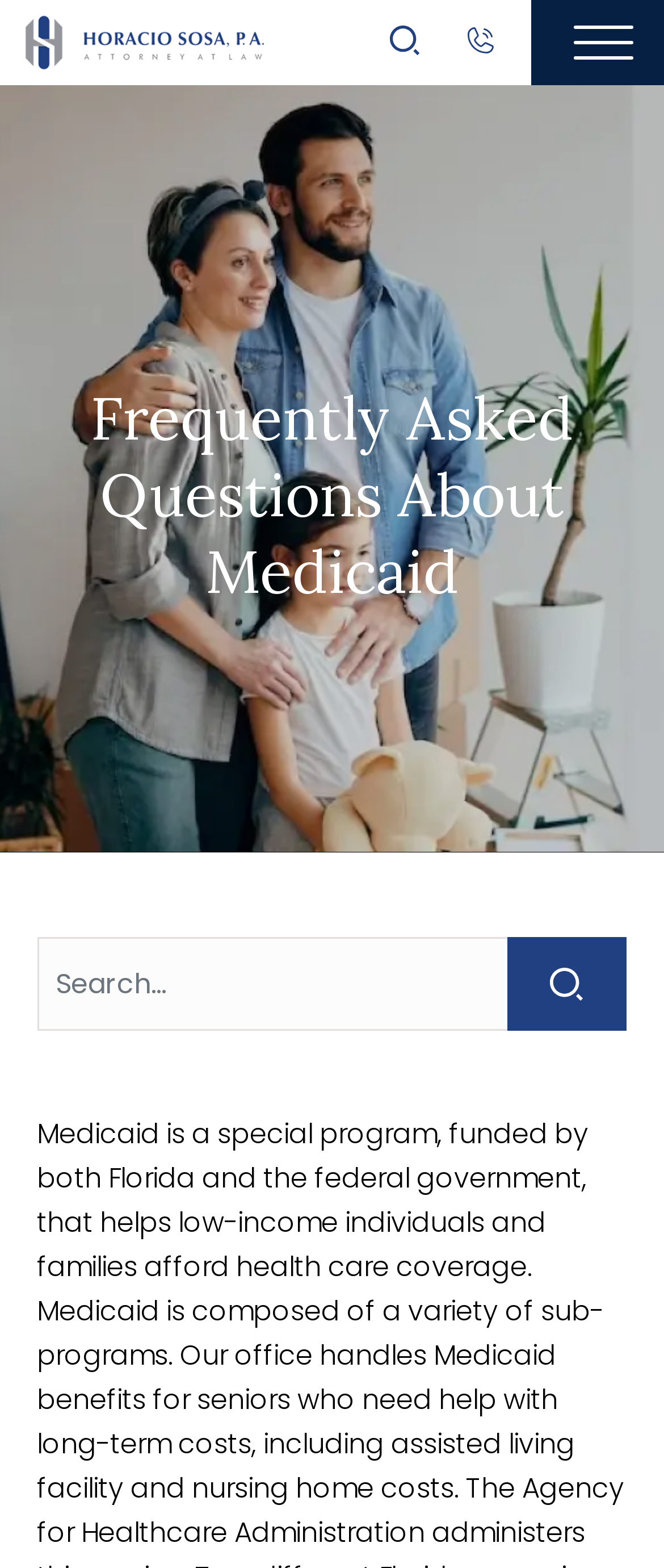Refer to the element description (954) 532-9447 and identify the corresponding bounding box in the screenshot. Format the coordinates as (top-left x, top-left y, bottom-right x, bottom-right y) with values in the range of 0 to 1.

[0.697, 0.015, 0.774, 0.036]